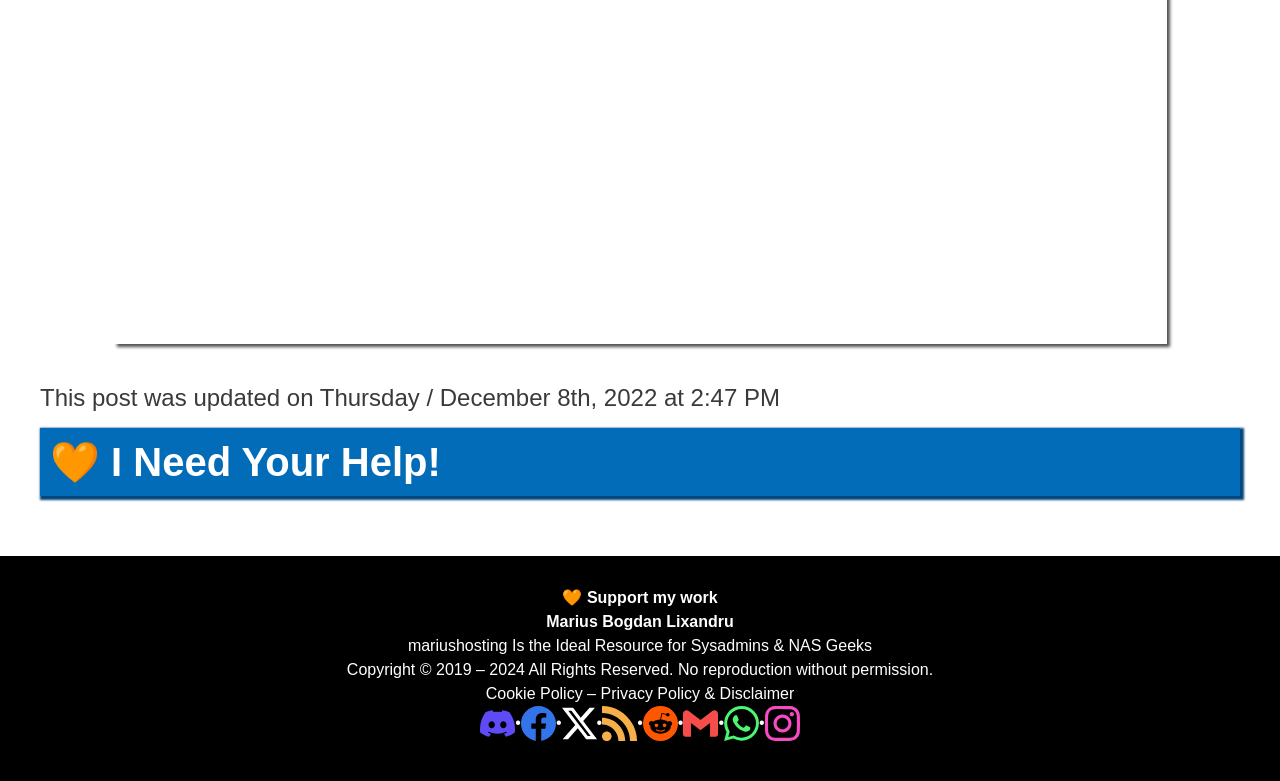Determine the bounding box coordinates for the area that needs to be clicked to fulfill this task: "Visit the Discord community". The coordinates must be given as four float numbers between 0 and 1, i.e., [left, top, right, bottom].

[0.375, 0.914, 0.403, 0.936]